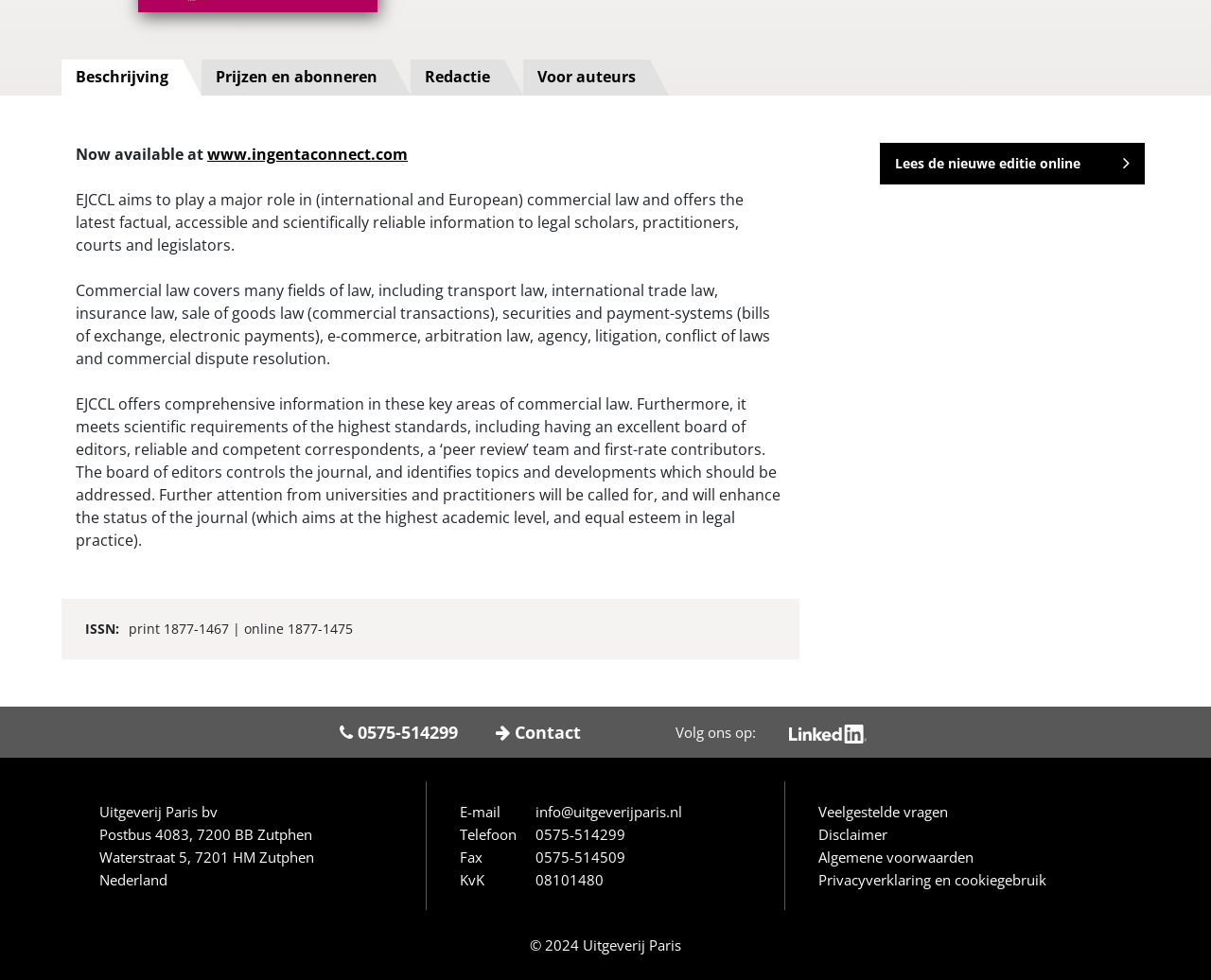Identify the bounding box for the UI element specified in this description: "Veelgestelde vragen". The coordinates must be four float numbers between 0 and 1, formatted as [left, top, right, bottom].

[0.676, 0.819, 0.783, 0.838]